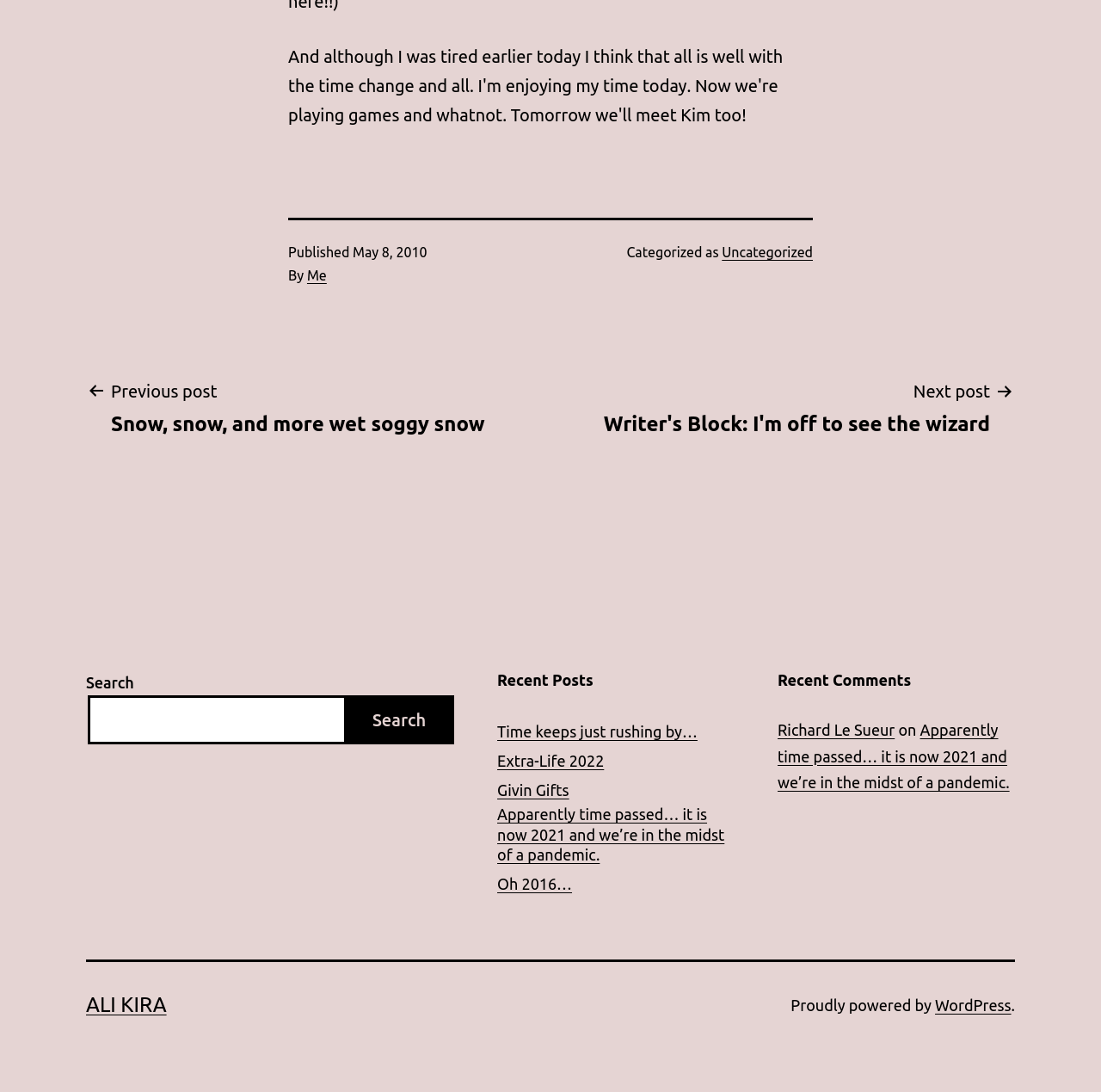Please determine the bounding box coordinates of the element's region to click in order to carry out the following instruction: "View recent post 'Time keeps just rushing by…'". The coordinates should be four float numbers between 0 and 1, i.e., [left, top, right, bottom].

[0.452, 0.661, 0.634, 0.68]